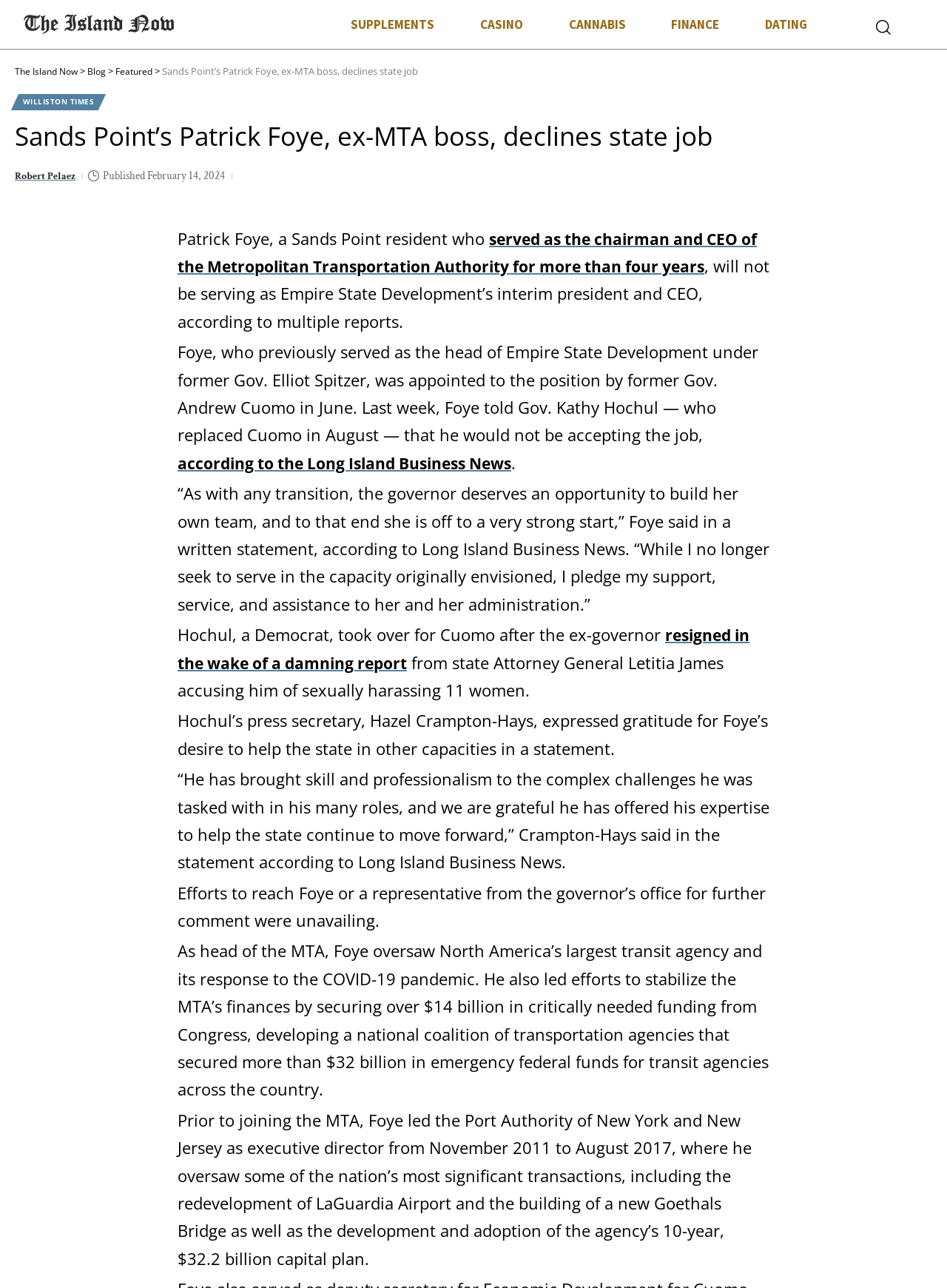Using the description "Featured", predict the bounding box of the relevant HTML element.

[0.128, 0.05, 0.17, 0.06]